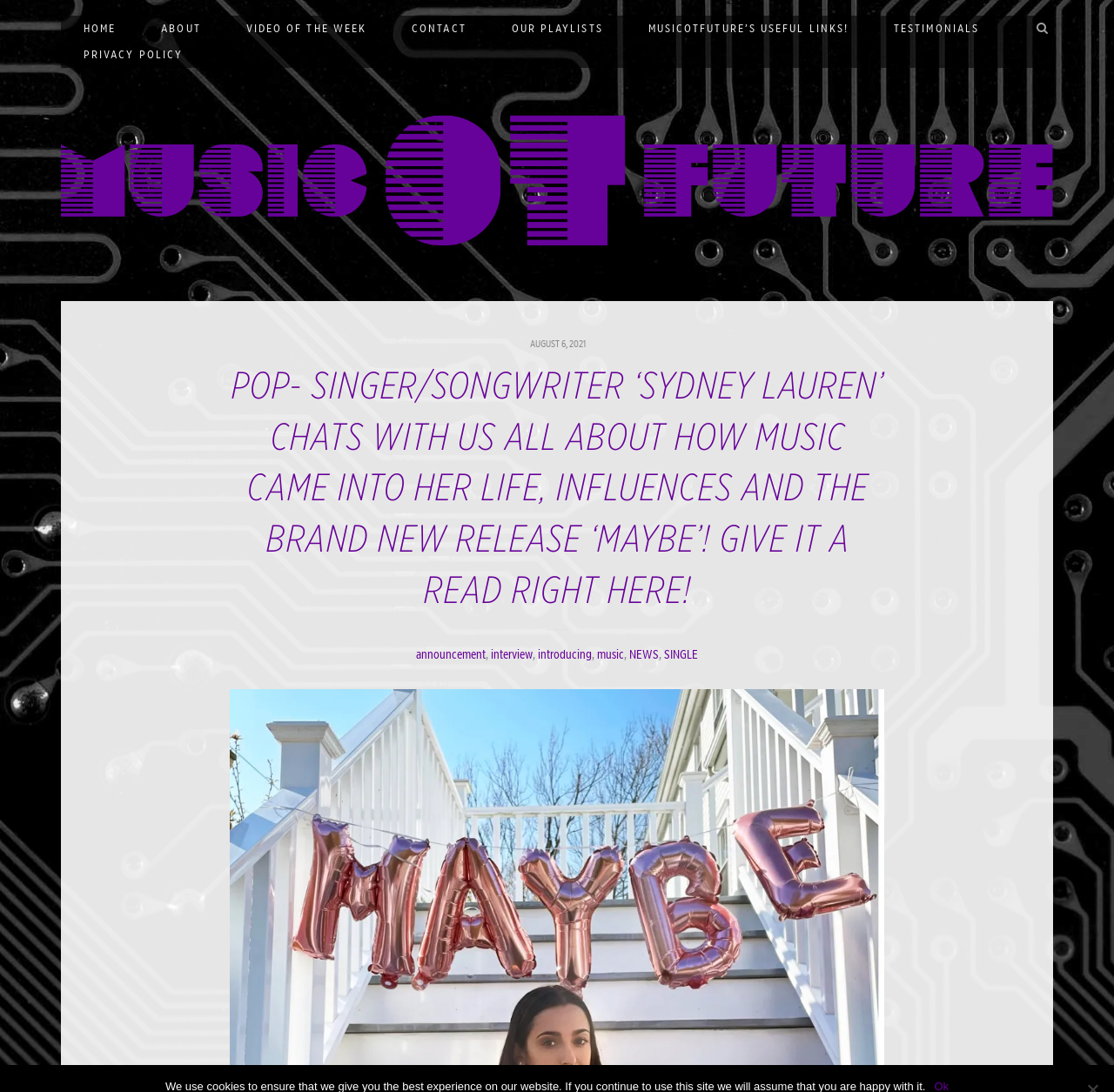Illustrate the webpage's structure and main components comprehensively.

This webpage is about an interview with Sydney Lauren, a pop/singer-songwriter. At the top, there are seven links: "HOME", "ABOUT", "VIDEO OF THE WEEK", "CONTACT", "OUR PLAYLISTS", "MUSICOTFUTURE'S USEFUL LINKS!", and "TESTIMONIALS", aligned horizontally across the page. Below these links, there is a "PRIVACY POLICY" link. On the top right, there is a search icon and a link to "MusicOTFuture" with an accompanying image.

The main content of the page is an interview with Sydney Lauren, which is announced by a heading that spans most of the page width. The heading mentions that Sydney Lauren talks about how music came into her life, her influences, and her brand new release "MAYBE". Below the heading, there are five links: "announcement", "interview", "introducing", "music", and "NEWS", aligned horizontally. The "SINGLE" link is placed to the right of the "NEWS" link.

There is also a date "AUGUST 6, 2021" mentioned on the page, which is likely the publication date of the interview.